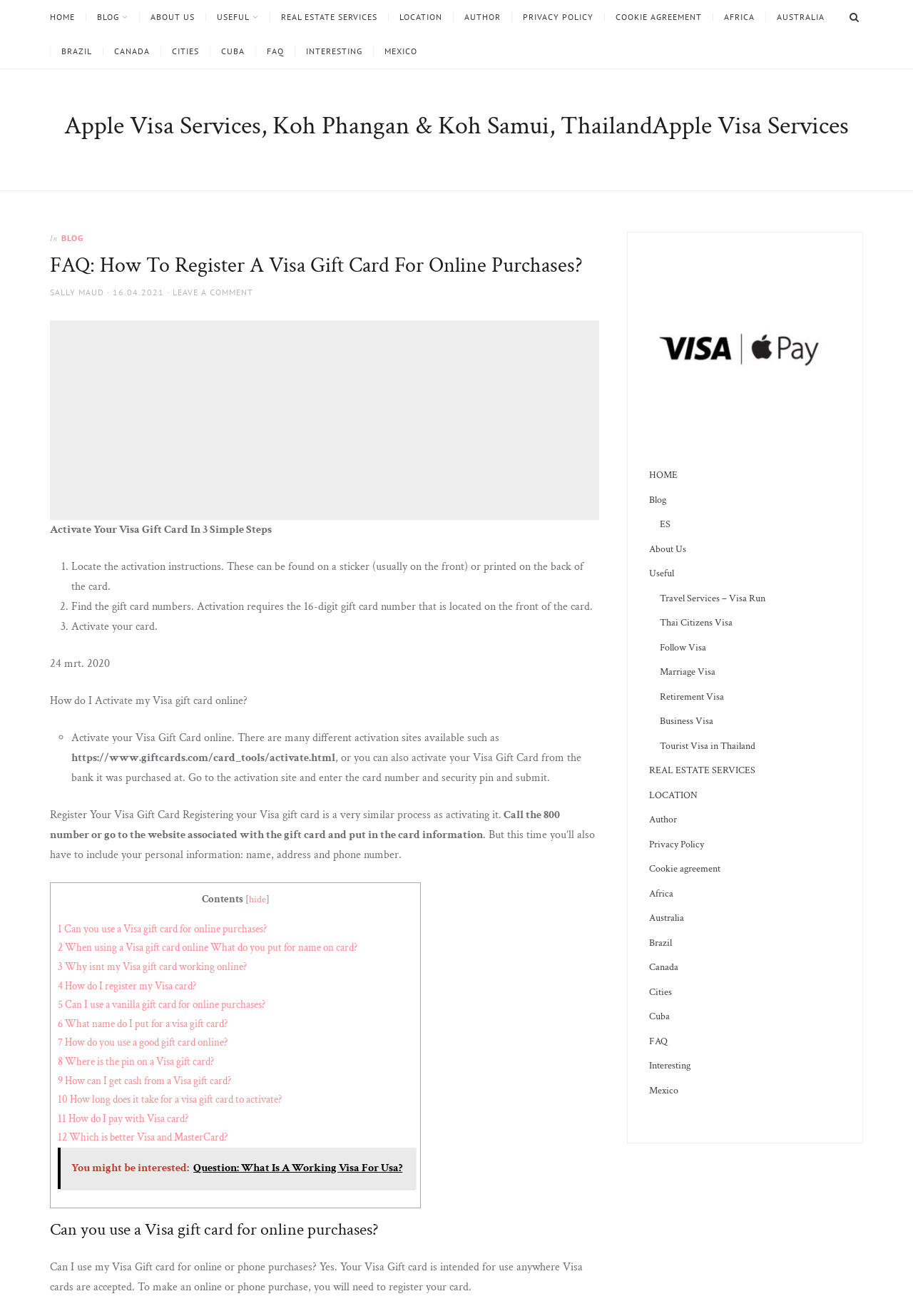Bounding box coordinates should be in the format (top-left x, top-left y, bottom-right x, bottom-right y) and all values should be floating point numbers between 0 and 1. Determine the bounding box coordinate for the UI element described as: Tourist Visa in Thailand

[0.723, 0.562, 0.828, 0.572]